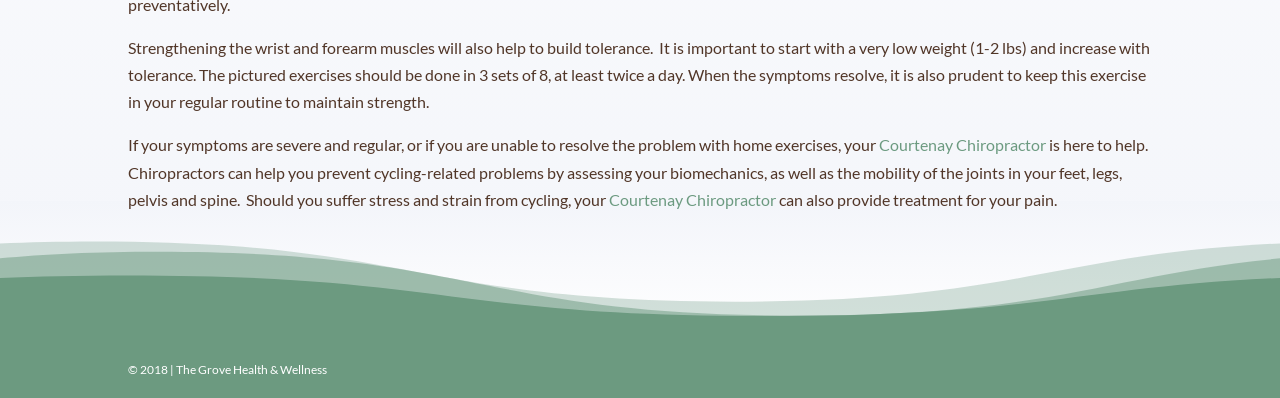What is the recommended weight to start with for wrist and forearm exercises?
Look at the webpage screenshot and answer the question with a detailed explanation.

According to the text, it is recommended to start with a very low weight of 1-2 lbs and increase with tolerance when doing exercises to strengthen the wrist and forearm muscles.